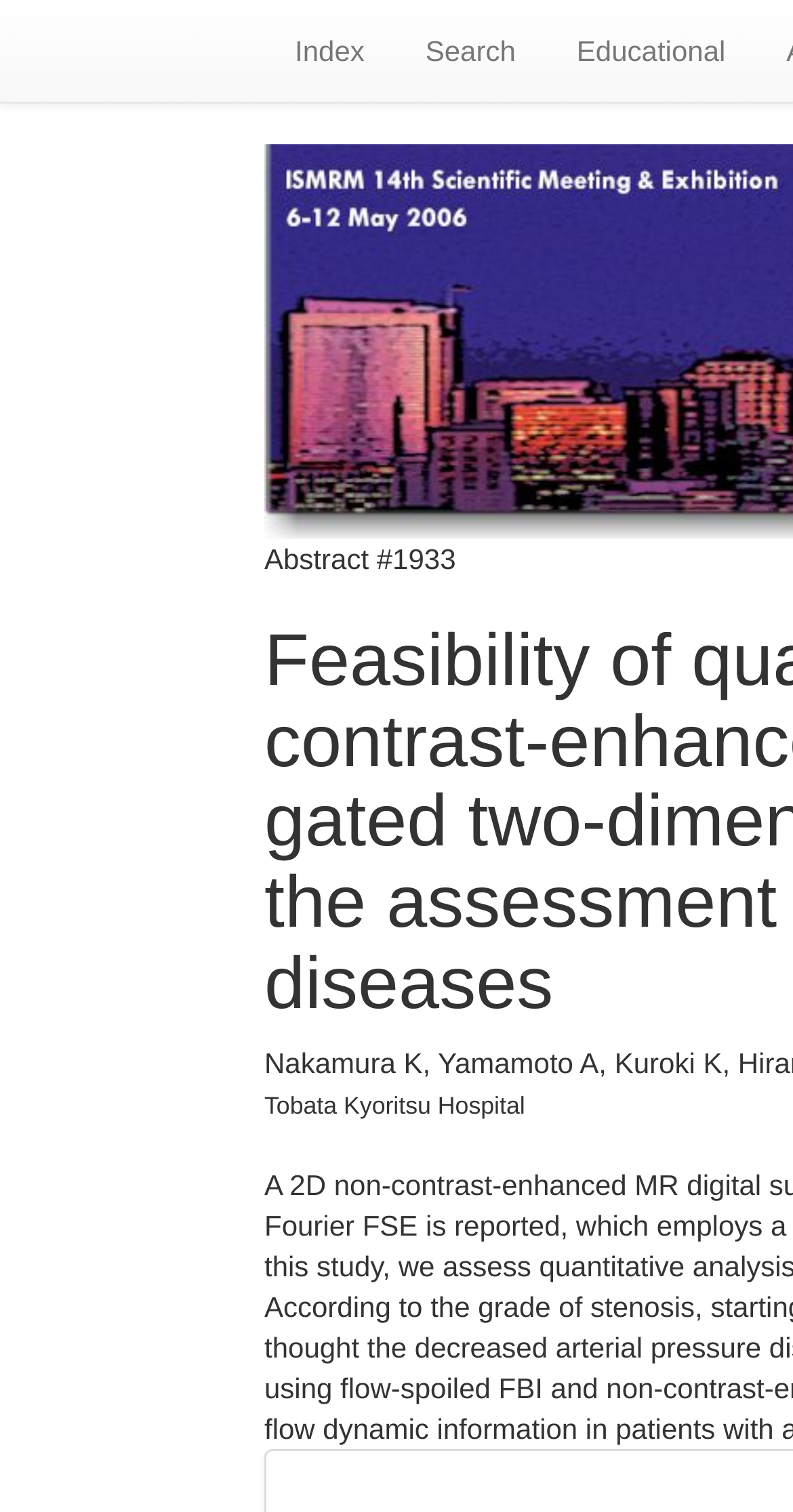Locate the UI element that matches the description Educational in the webpage screenshot. Return the bounding box coordinates in the format (top-left x, top-left y, bottom-right x, bottom-right y), with values ranging from 0 to 1.

[0.689, 0.0, 0.953, 0.067]